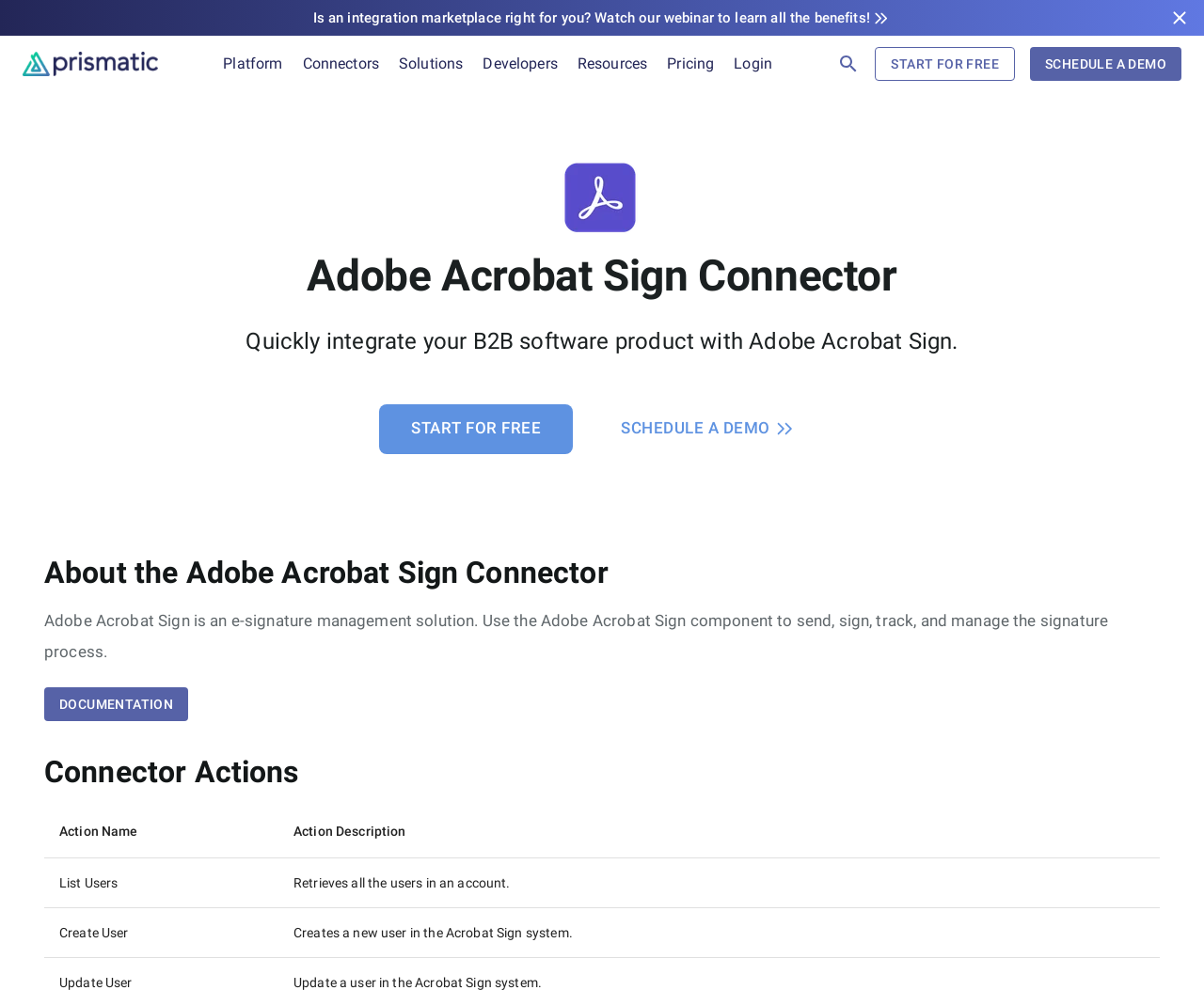What is the name of the integration platform?
Please provide a single word or phrase based on the screenshot.

Prismatic.io